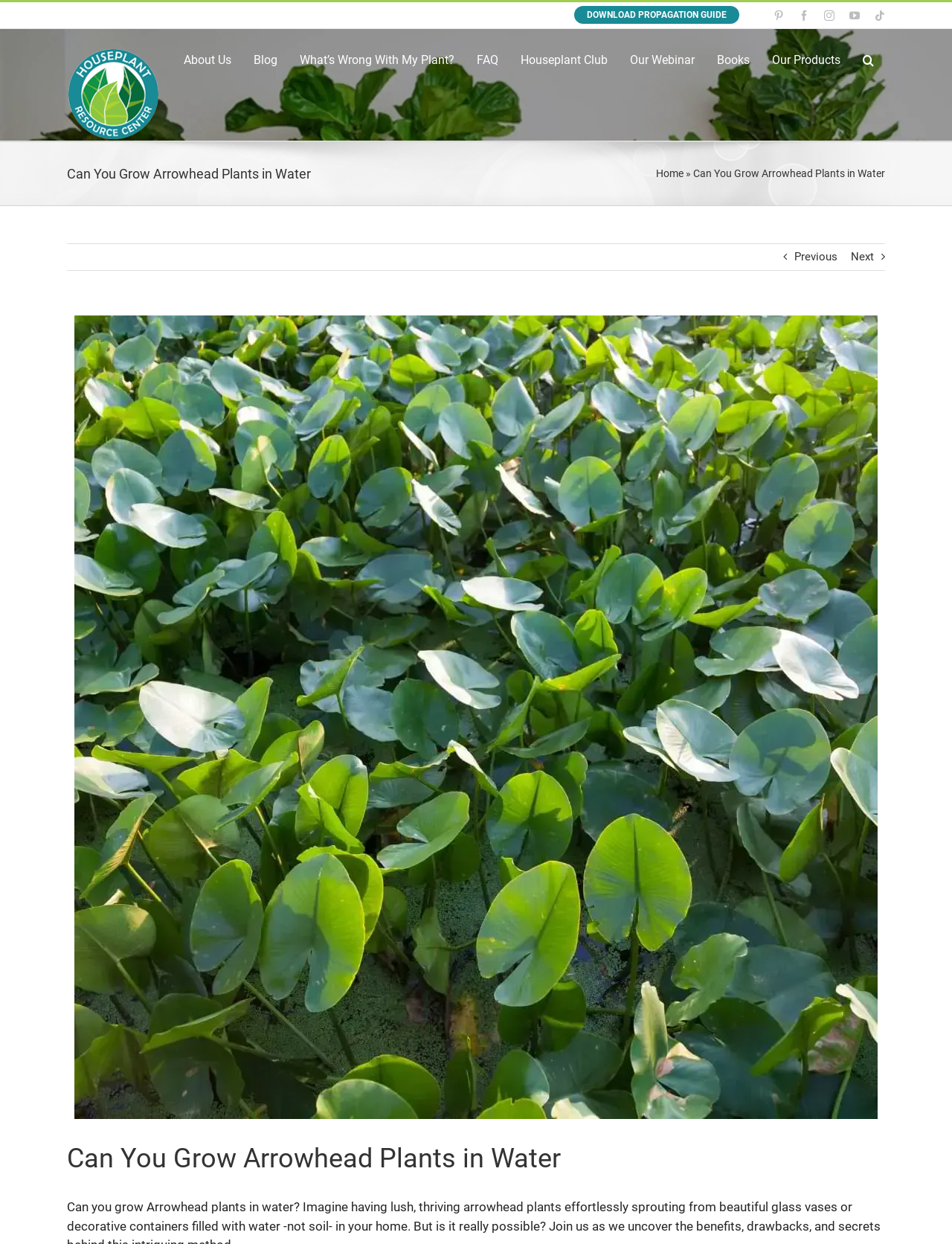Locate the bounding box coordinates of the element that should be clicked to execute the following instruction: "Download the propagation guide".

[0.603, 0.005, 0.777, 0.019]